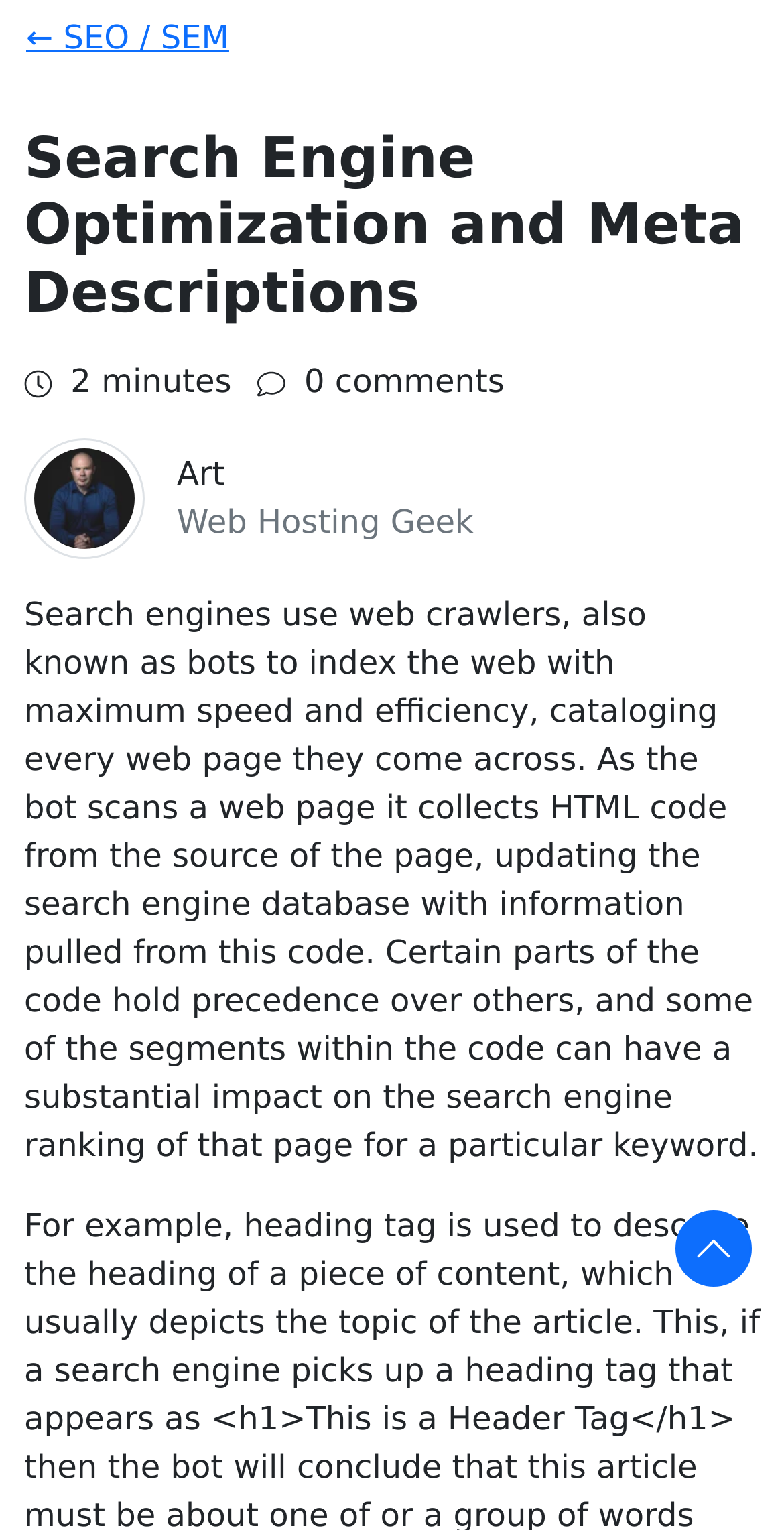Please provide a comprehensive response to the question below by analyzing the image: 
What is the function of the link at the bottom of the page?

I determined the function of the link by reading the text of the link 'Scroll to top of the page' which appears at the bottom of the page, indicating that it allows the user to scroll back to the top of the page.